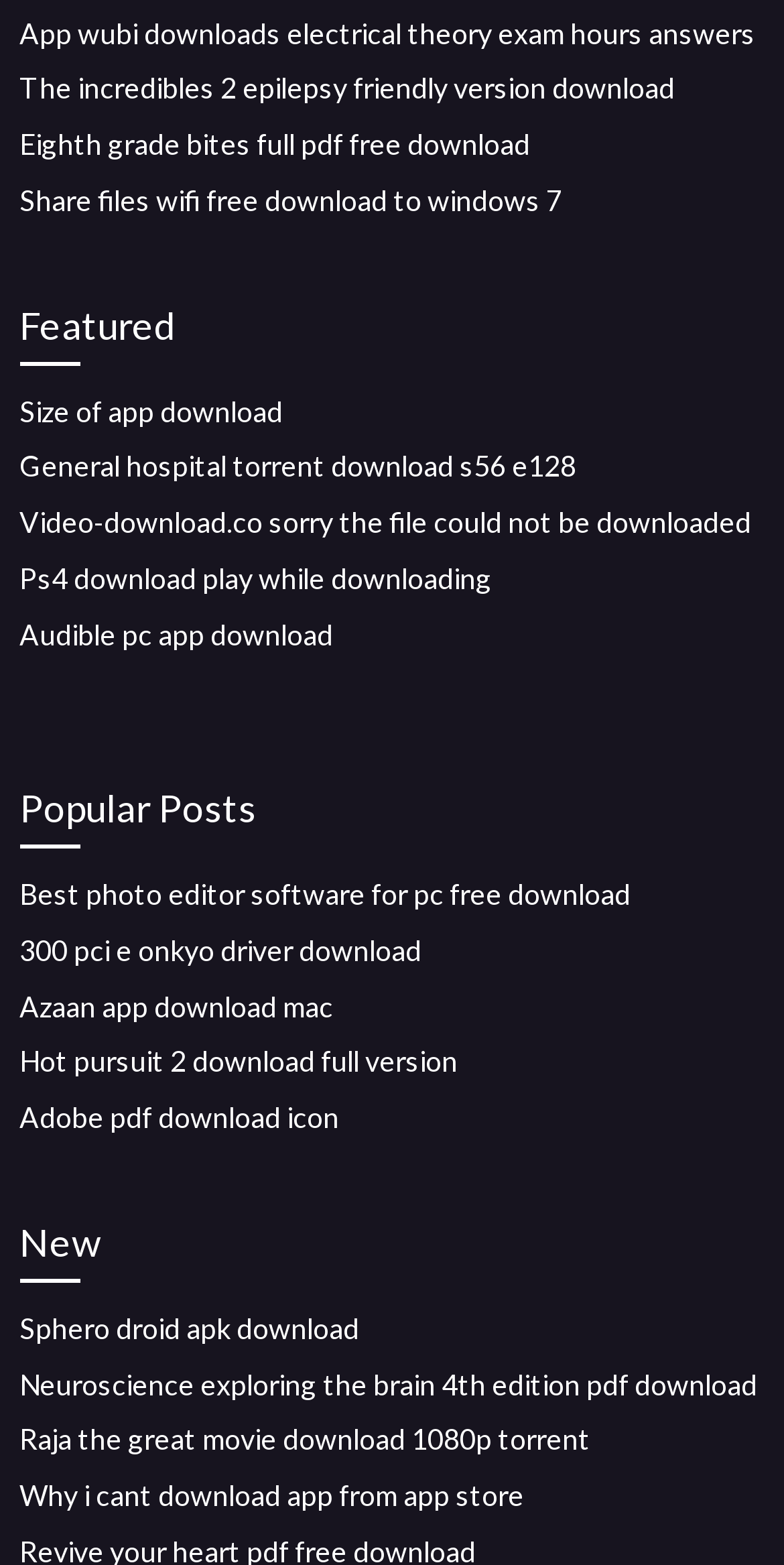Provide the bounding box coordinates of the HTML element described as: "Ps4 download play while downloading". The bounding box coordinates should be four float numbers between 0 and 1, i.e., [left, top, right, bottom].

[0.025, 0.358, 0.628, 0.38]